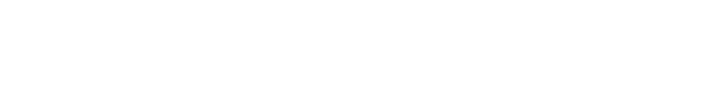Please examine the image and provide a detailed answer to the question: What is the focus of the article?

The caption indicates that the promotional content is part of an article titled 'Denver’s 5 Most Stylish Sushi Spots', which suggests that the focus of the article is on trendy dining and lifestyle options in the city.